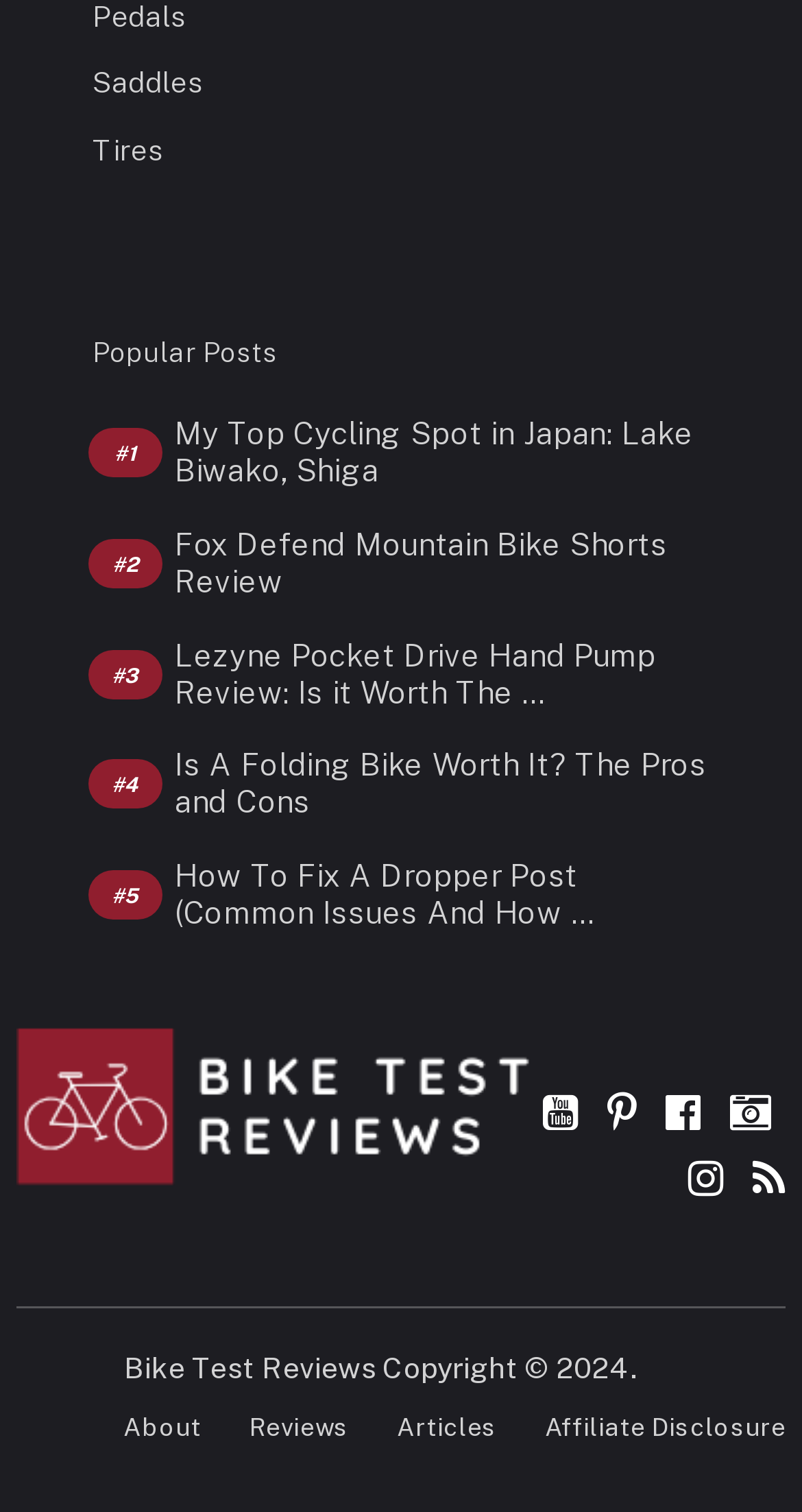Provide the bounding box coordinates for the UI element described in this sentence: "alt="Bike Test Reviews"". The coordinates should be four float values between 0 and 1, i.e., [left, top, right, bottom].

[0.02, 0.763, 0.661, 0.812]